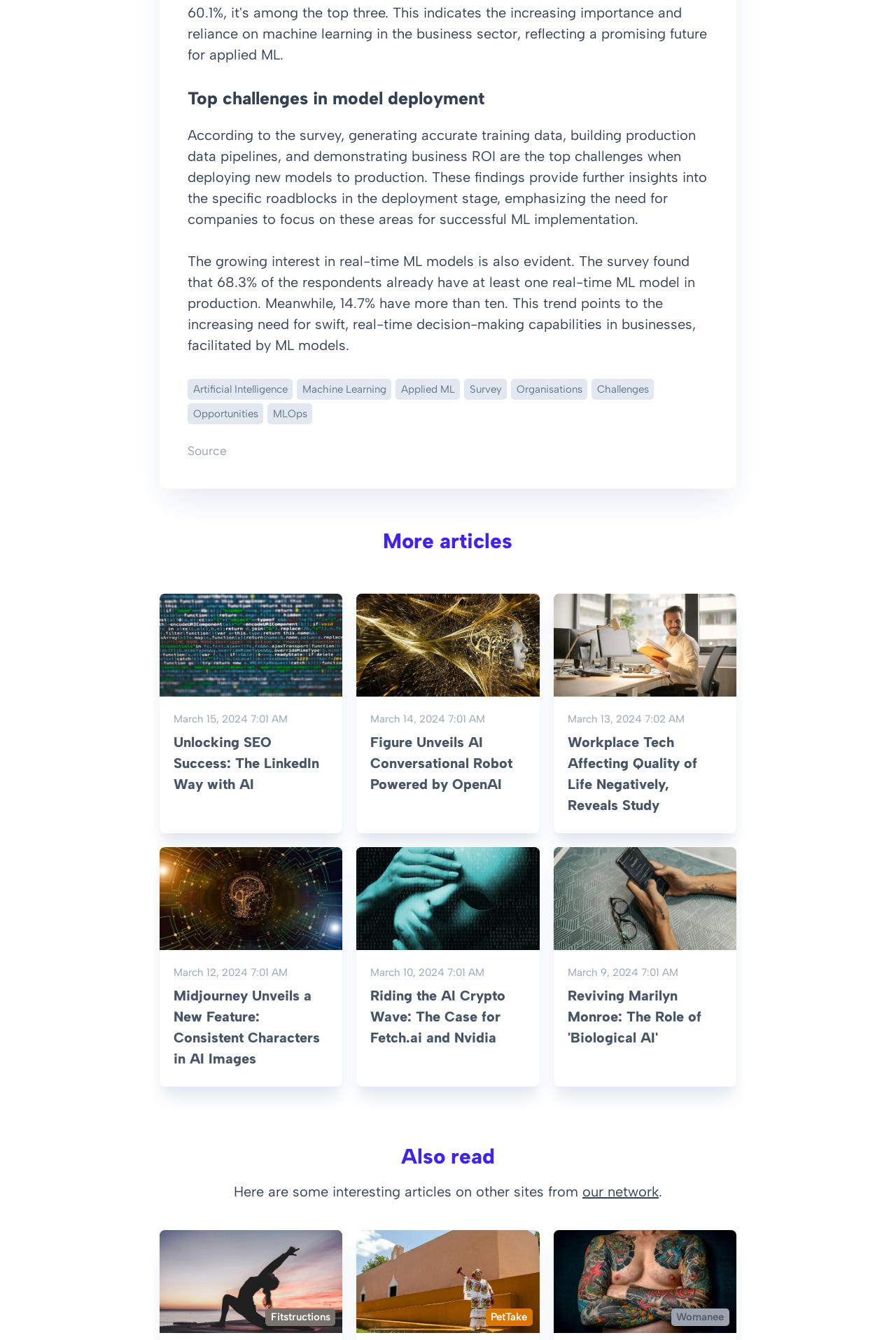What are the top challenges in model deployment?
Could you answer the question with a detailed and thorough explanation?

According to the survey mentioned on the webpage, the top challenges in model deployment are generating accurate training data, building production data pipelines, and demonstrating business ROI. This information is provided in the second paragraph of the webpage.